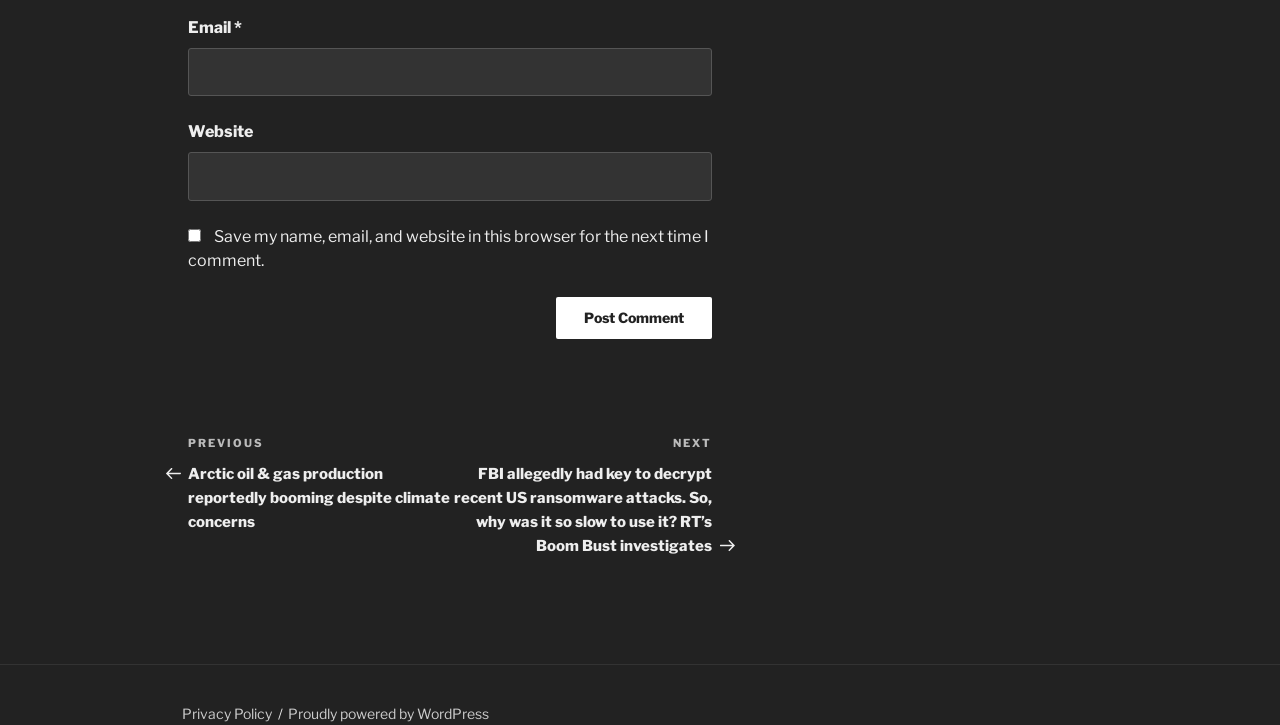Kindly respond to the following question with a single word or a brief phrase: 
How many text boxes are there in the webpage?

2